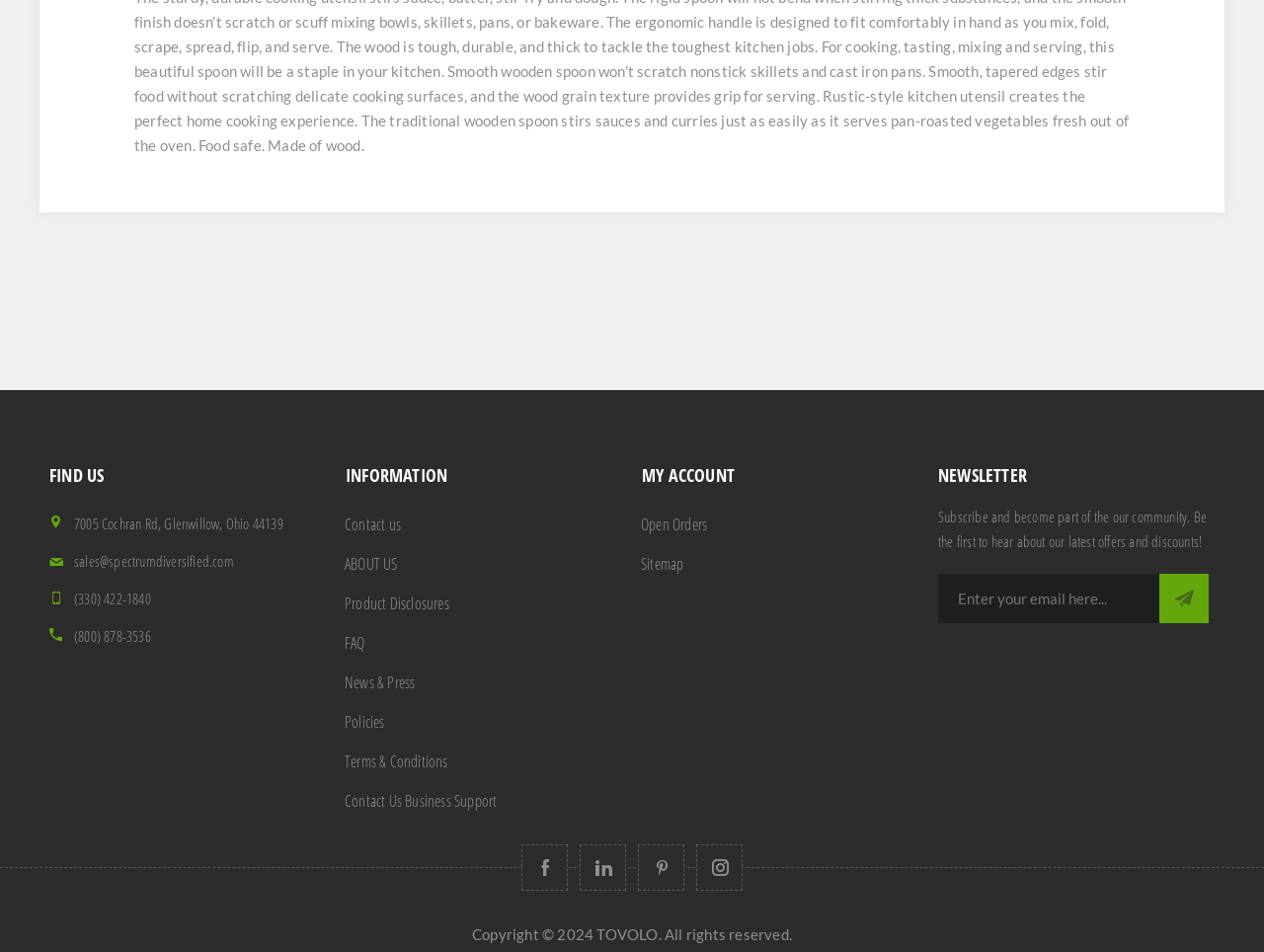Please look at the image and answer the question with a detailed explanation: What is the company's address?

The company's address can be found in the 'FIND US' section, which is located at the top left of the webpage. The address is listed as '7005 Cochran Rd, Glenwillow, Ohio 44139'.